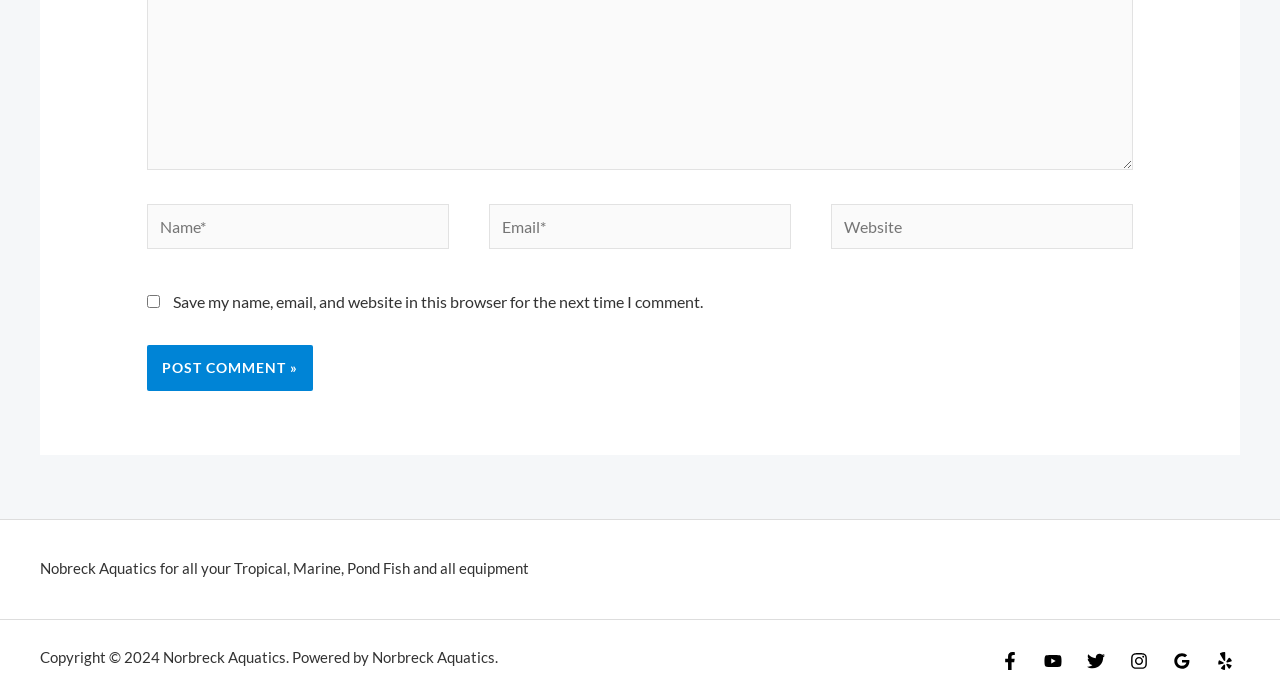What is the text of the button below the comment form?
Offer a detailed and exhaustive answer to the question.

The button below the comment form has the text 'Post Comment »' which suggests that it is used to submit the user's comment.